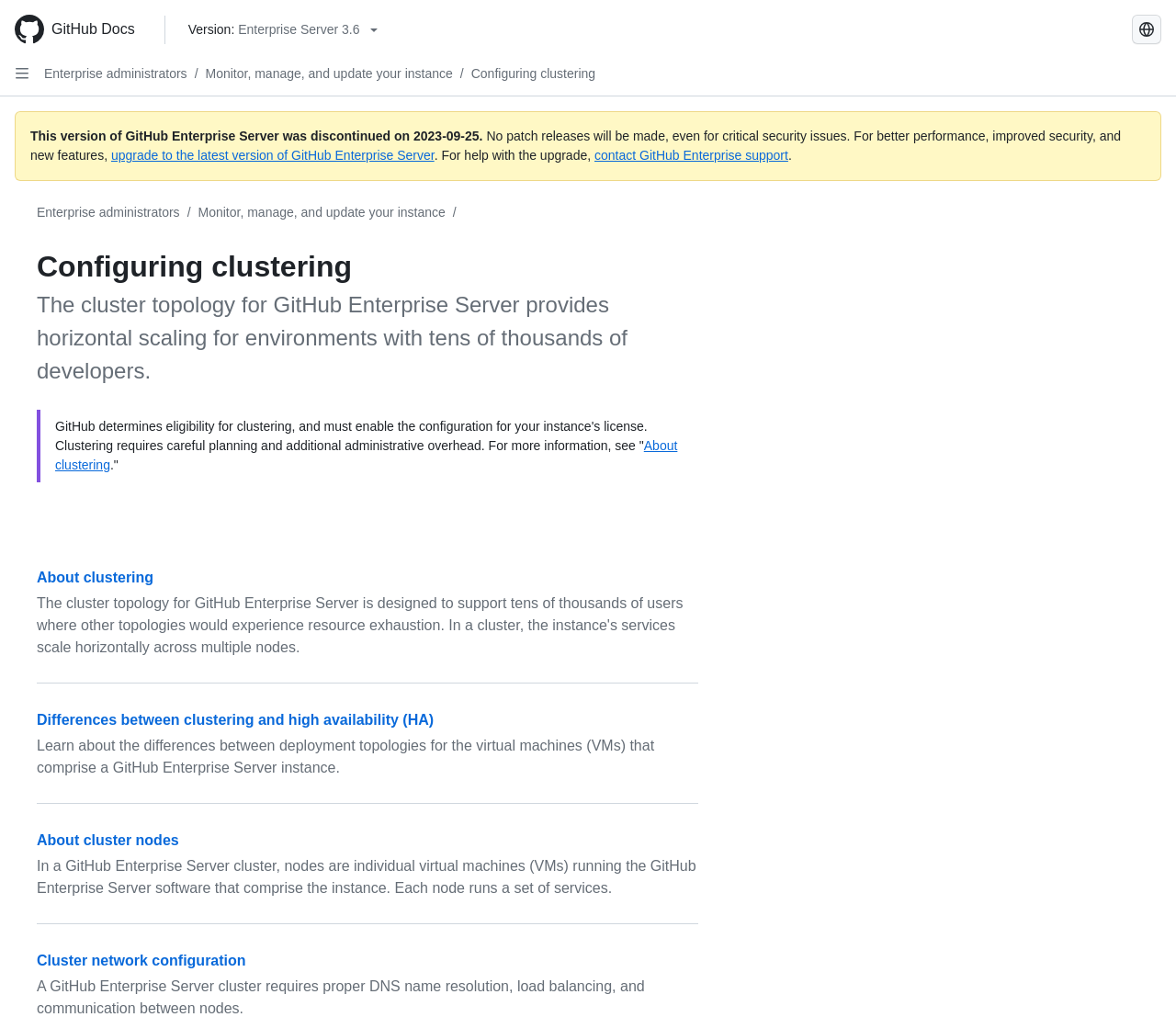Identify the bounding box coordinates of the clickable section necessary to follow the following instruction: "Learn about clustering". The coordinates should be presented as four float numbers from 0 to 1, i.e., [left, top, right, bottom].

[0.047, 0.431, 0.576, 0.464]